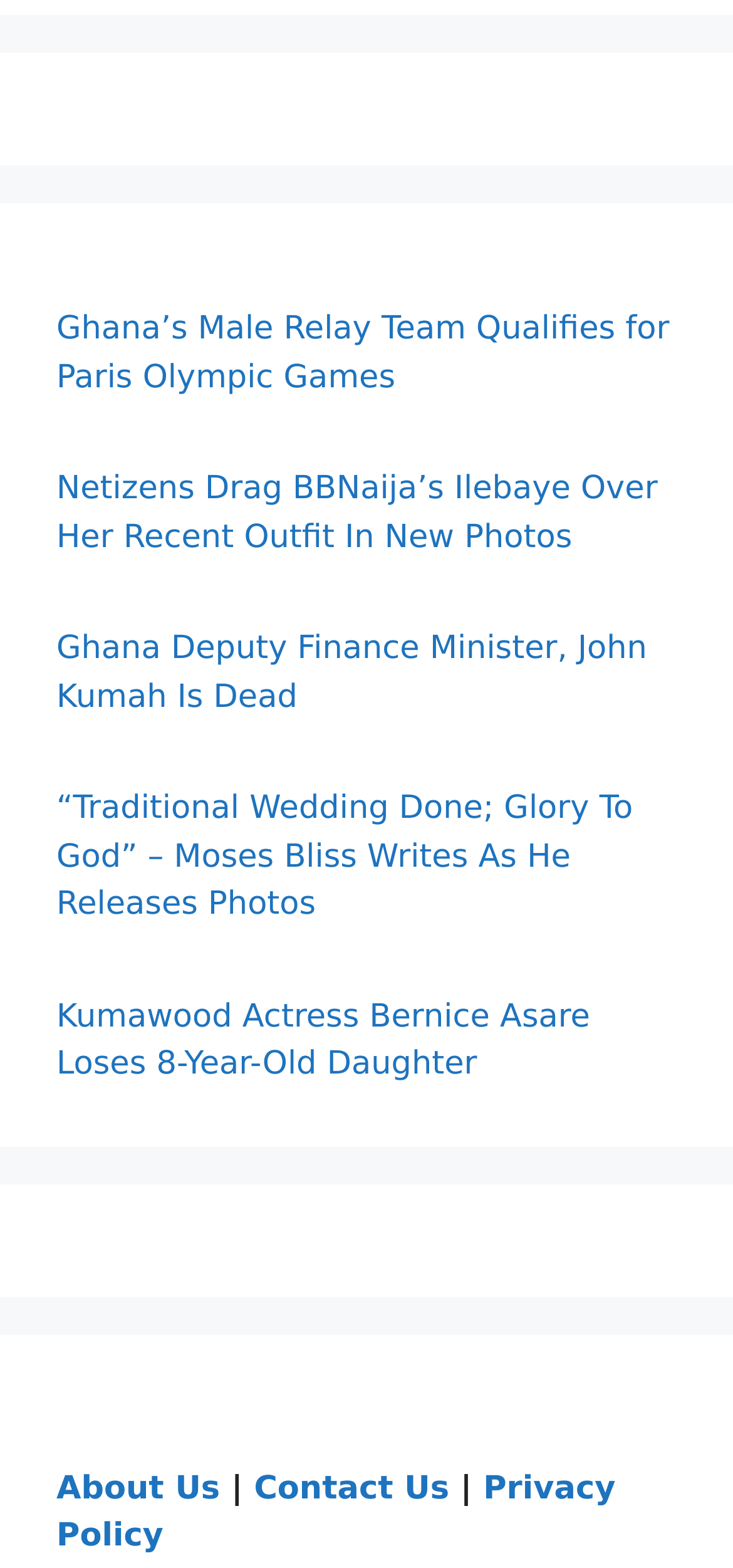Could you provide the bounding box coordinates for the portion of the screen to click to complete this instruction: "visit about us page"?

None